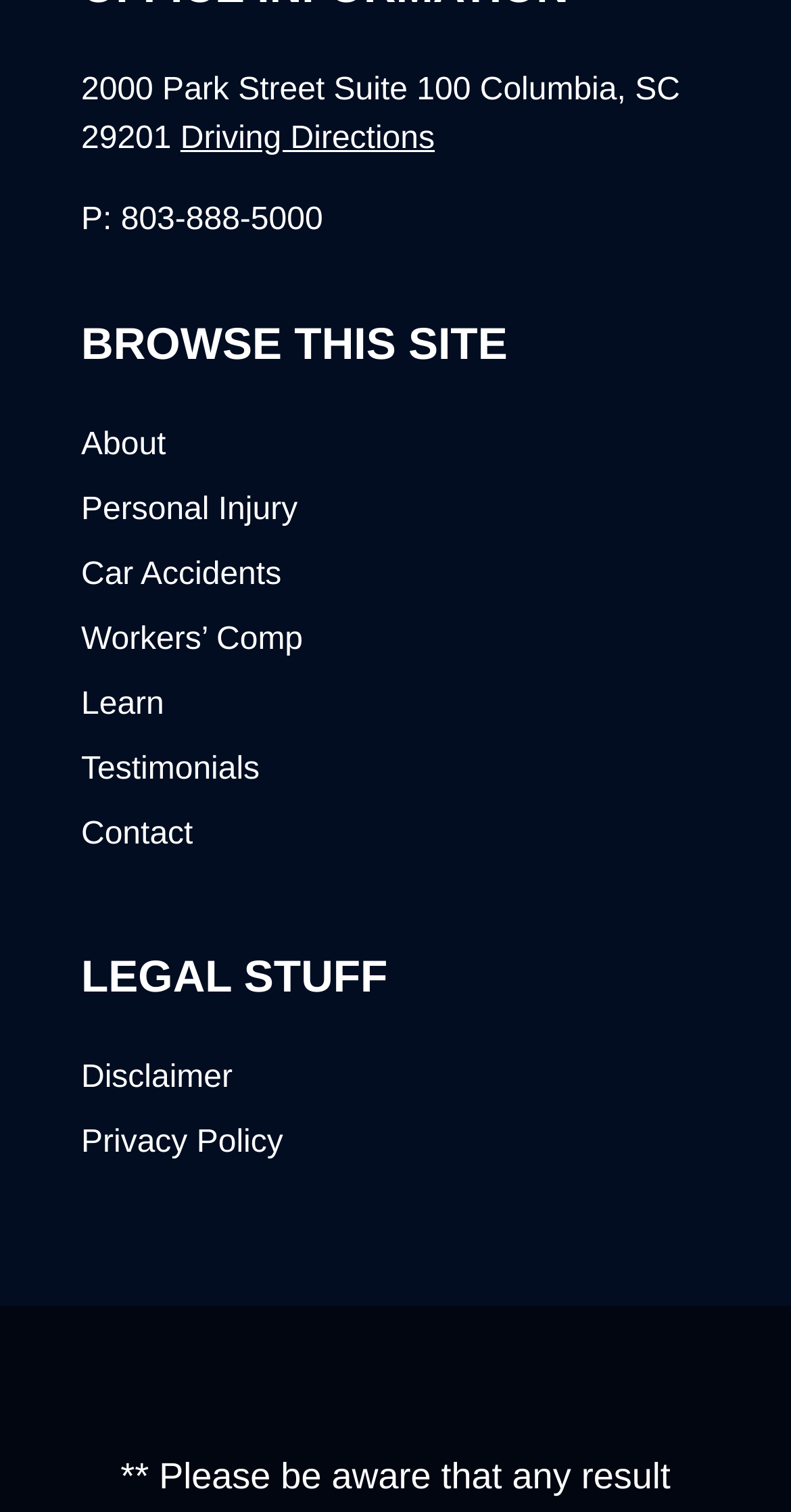Please identify the bounding box coordinates of the area I need to click to accomplish the following instruction: "Read Disclaimer".

[0.103, 0.702, 0.294, 0.725]